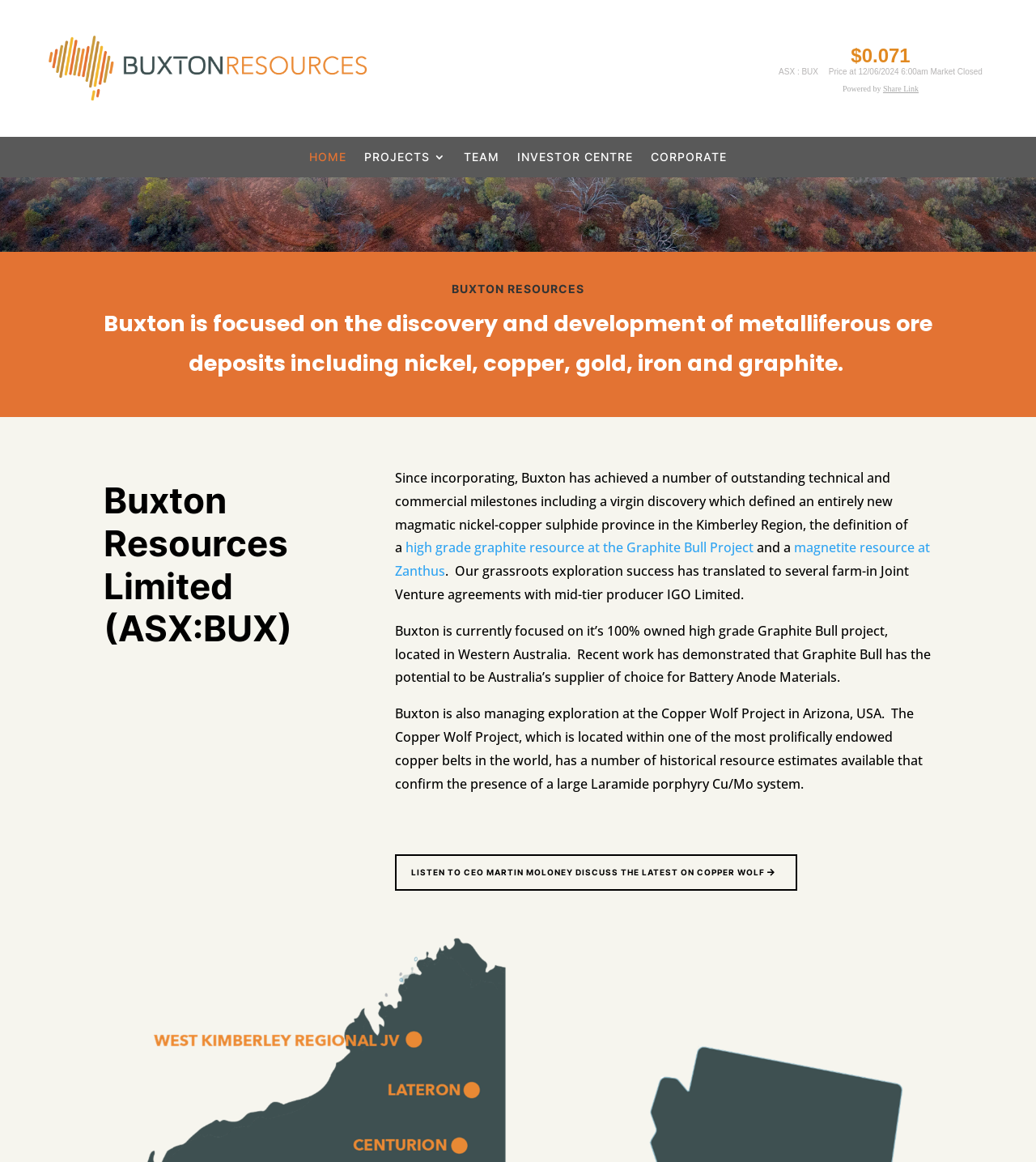Please specify the bounding box coordinates of the clickable section necessary to execute the following command: "Listen to CEO Martin Moloney discuss the latest on Copper Wolf".

[0.381, 0.735, 0.77, 0.767]